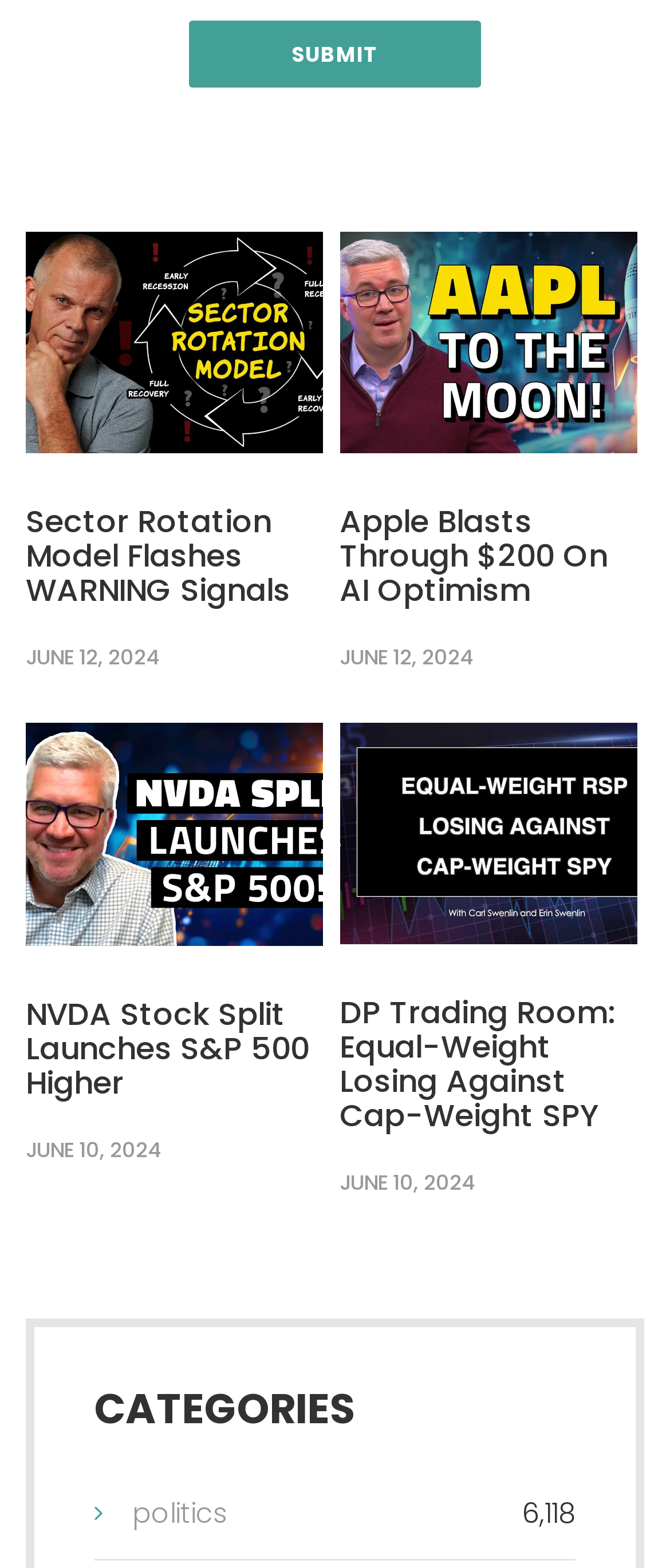What is the date of the first news article?
Provide a fully detailed and comprehensive answer to the question.

The static text element with bounding box coordinates [0.038, 0.41, 0.241, 0.428] contains the date 'JUNE 12, 2024', which is associated with the first news article.